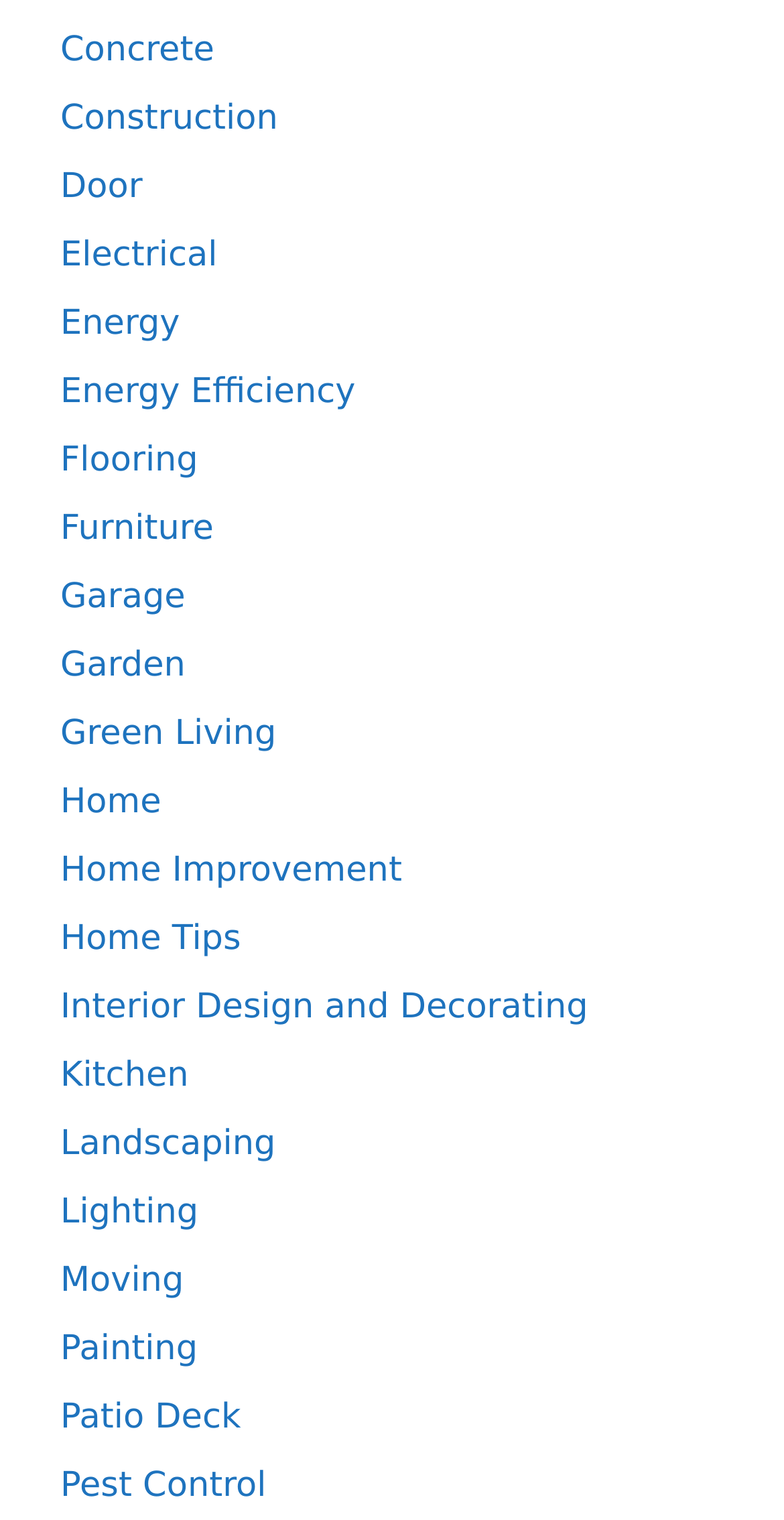Please find the bounding box coordinates of the clickable region needed to complete the following instruction: "visit Home Improvement". The bounding box coordinates must consist of four float numbers between 0 and 1, i.e., [left, top, right, bottom].

[0.077, 0.559, 0.513, 0.586]